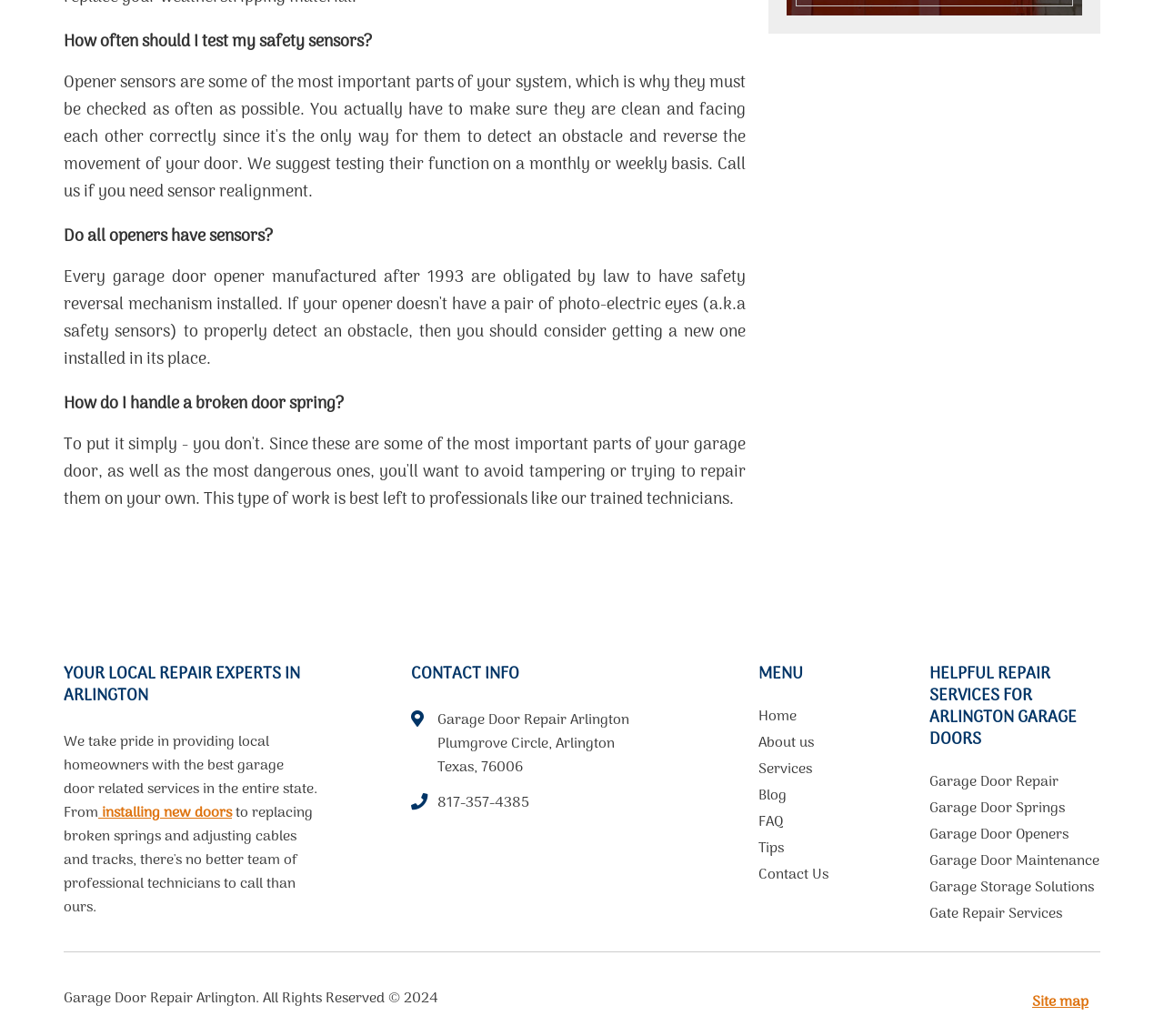Identify the bounding box coordinates of the element that should be clicked to fulfill this task: "Read 'YOUR LOCAL REPAIR EXPERTS IN ARLINGTON'". The coordinates should be provided as four float numbers between 0 and 1, i.e., [left, top, right, bottom].

[0.055, 0.638, 0.258, 0.685]